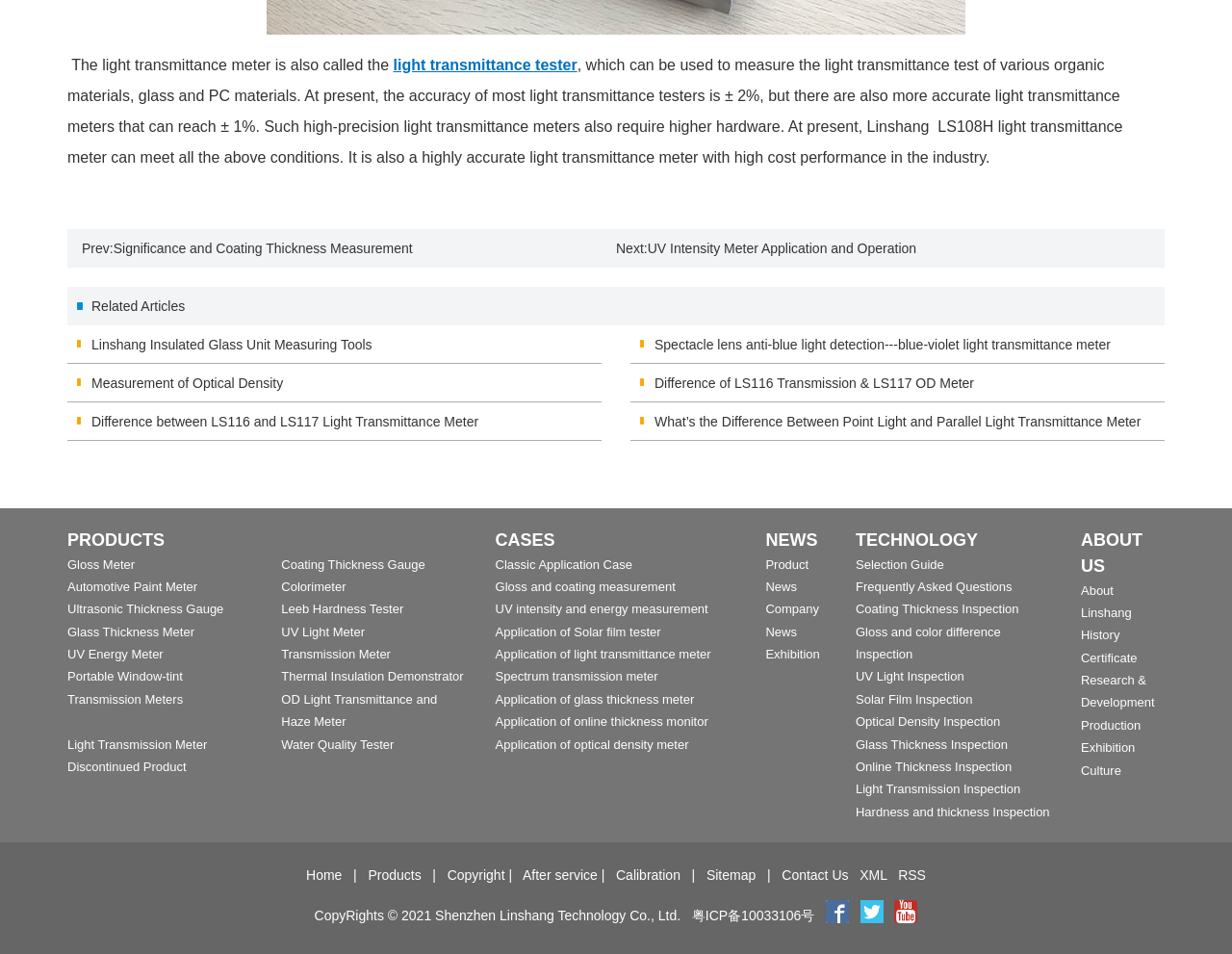Please find the bounding box coordinates of the element that must be clicked to perform the given instruction: "View the term history". The coordinates should be four float numbers from 0 to 1, i.e., [left, top, right, bottom].

None